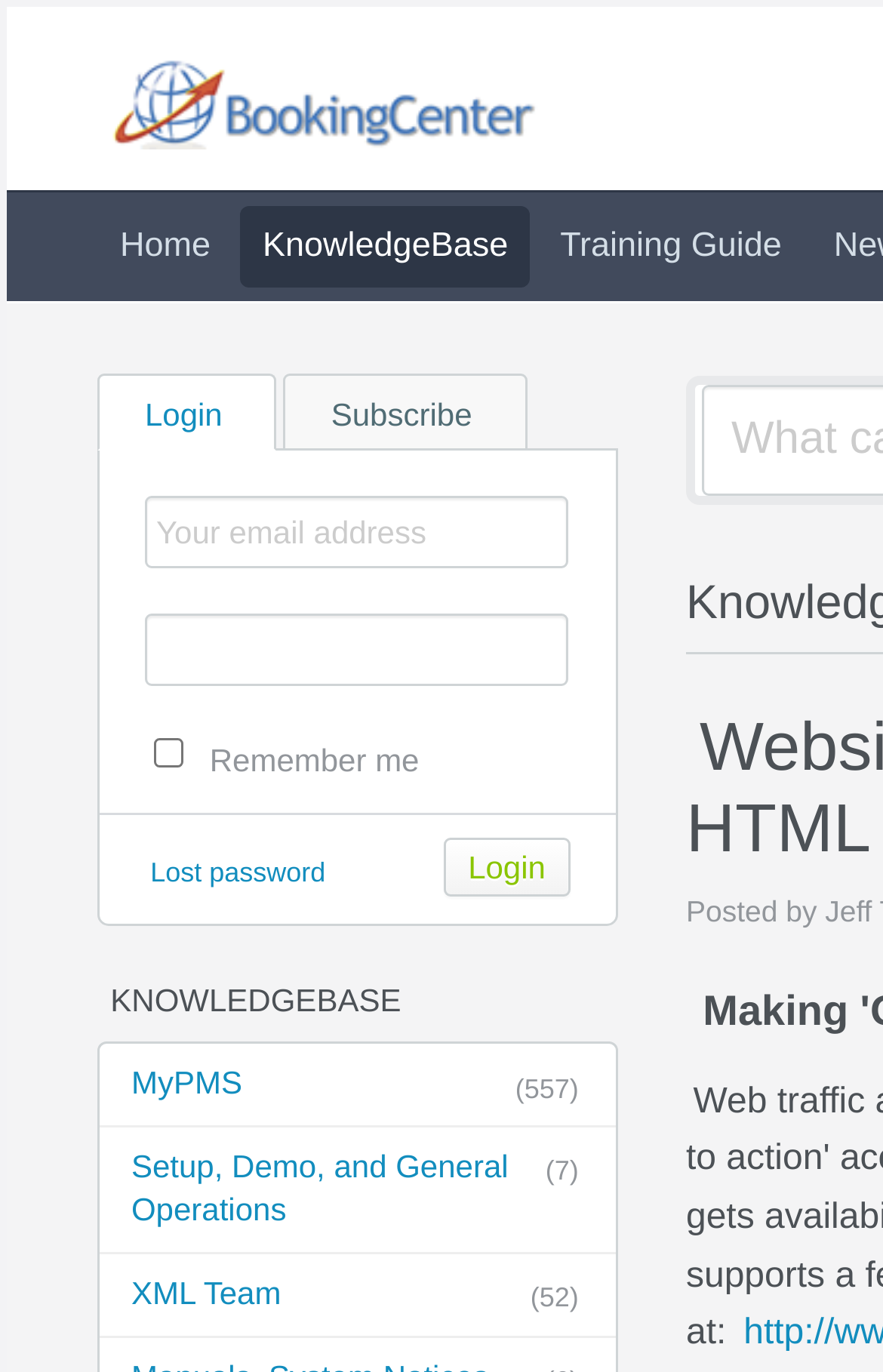Describe every aspect of the webpage comprehensively.

The webpage appears to be a help desk software website, specifically focused on making a "Quick Reservation" HTML for a website. At the top left corner, there is a Kayako logo, which is an image linked to the Kayako website. 

Below the logo, there is a navigation menu with four links: "Home", "KnowledgeBase", "Training Guide", and "Login", which are positioned horizontally and evenly spaced. The "Login" link is followed by a "Subscribe" link.

In the middle of the page, there is a login form with two textboxes, one for entering an email address and the other for entering a password. The email address textbox has a label "Your email address" above it. Below the textboxes, there is a checkbox labeled "Remember me" and a "Lost password" link. 

To the right of the login form, there is a "Login" button. Below the login form, there is a horizontal separator line. 

At the bottom of the page, there is a section titled "KNOWLEDGEBASE" with three links: "(557) MyPMS", "(7) Setup, Demo, and General Operations", and "(52) XML Team", which are stacked vertically.